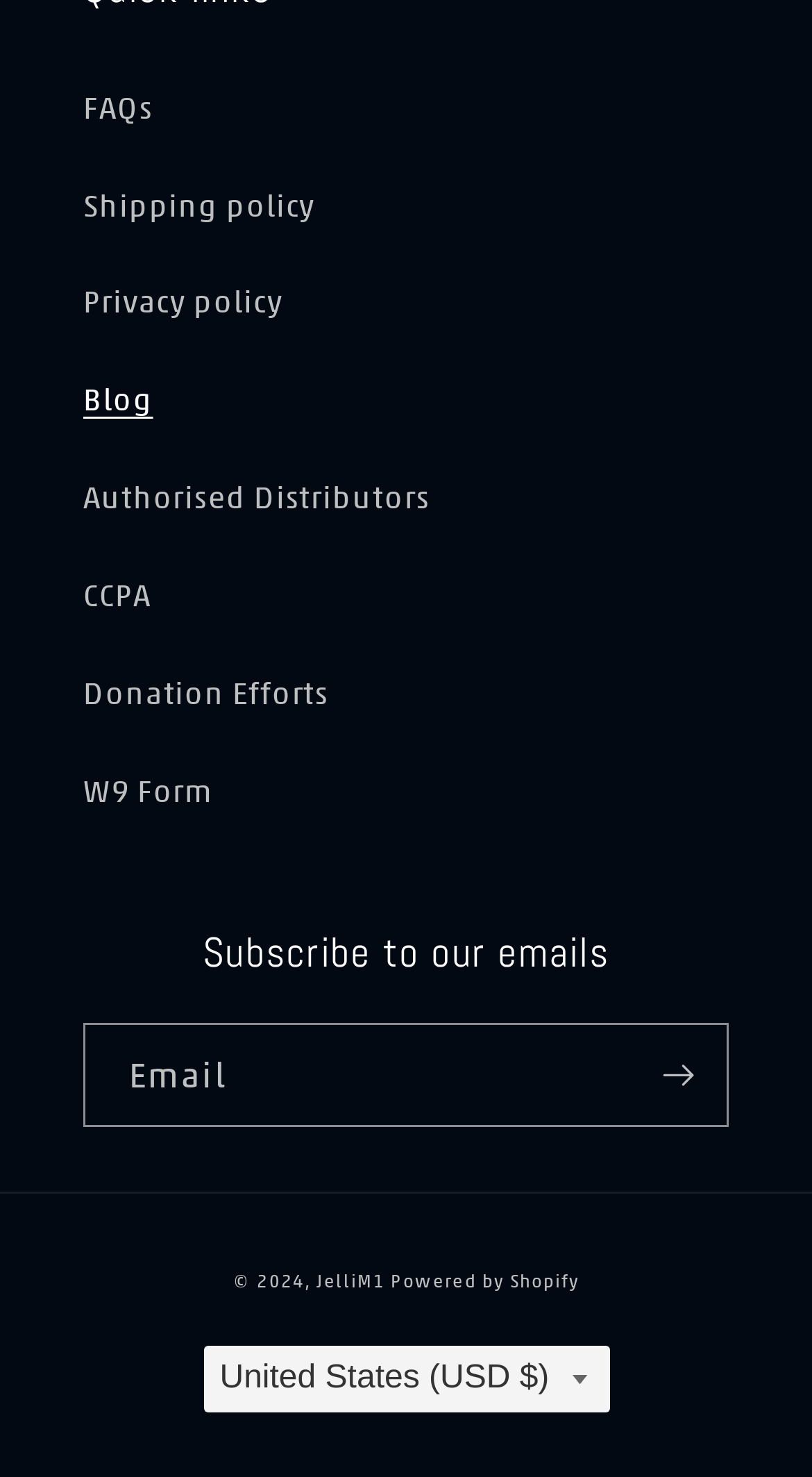Examine the screenshot and answer the question in as much detail as possible: What is the purpose of the combobox?

The combobox with the label 'Country/region' is used to select a country or region, likely for shipping or other purposes.